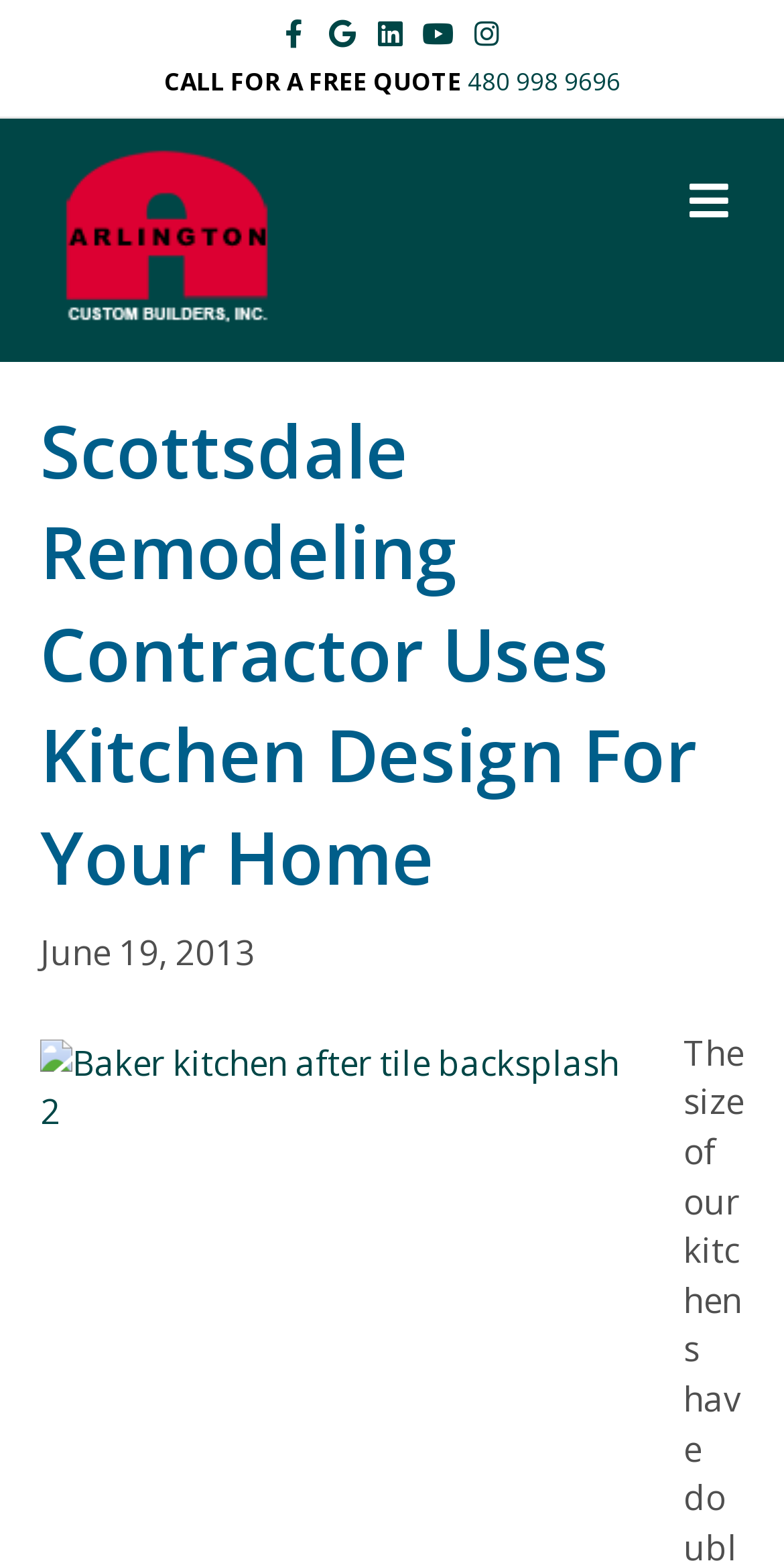Answer the question in a single word or phrase:
What is the topic of the main image?

Baker kitchen after tile backsplash